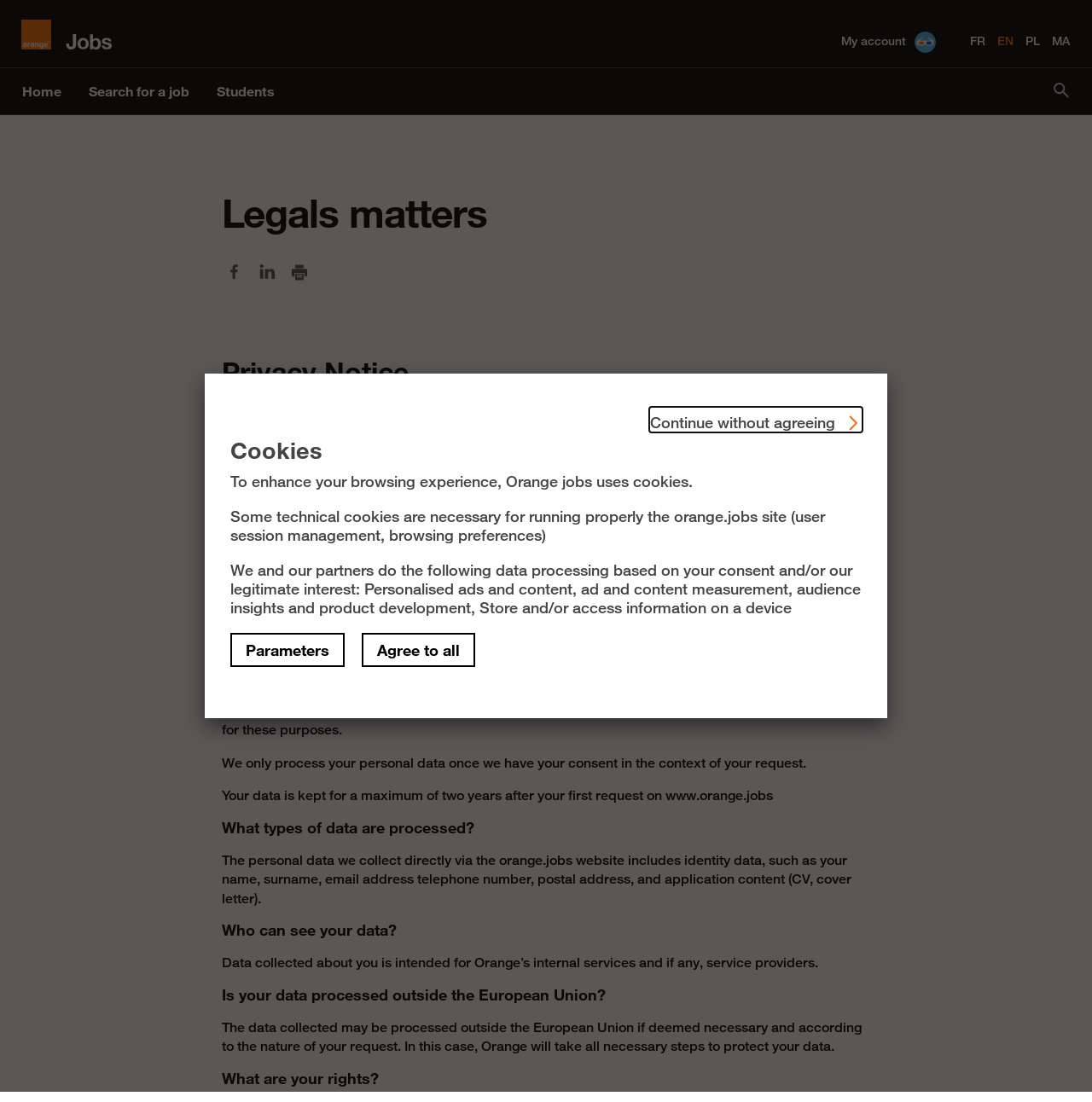What is the maximum duration for which Orange keeps user data?
Refer to the image and give a detailed answer to the query.

According to the Privacy Notice, Orange keeps user data for a maximum of two years after the user's first request on the orange.jobs website. This duration is specified in the notice to ensure that user data is not retained for an excessive period.